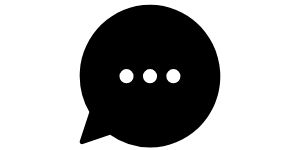Consider the image and give a detailed and elaborate answer to the question: 
What is the concept conveyed by the speech bubble icon?

The speech bubble icon conveys the idea of connectivity and the exchange of ideas or messages, which is a fundamental concept in digital communication, highlighting the importance of dialogue and engagement in online interactions.